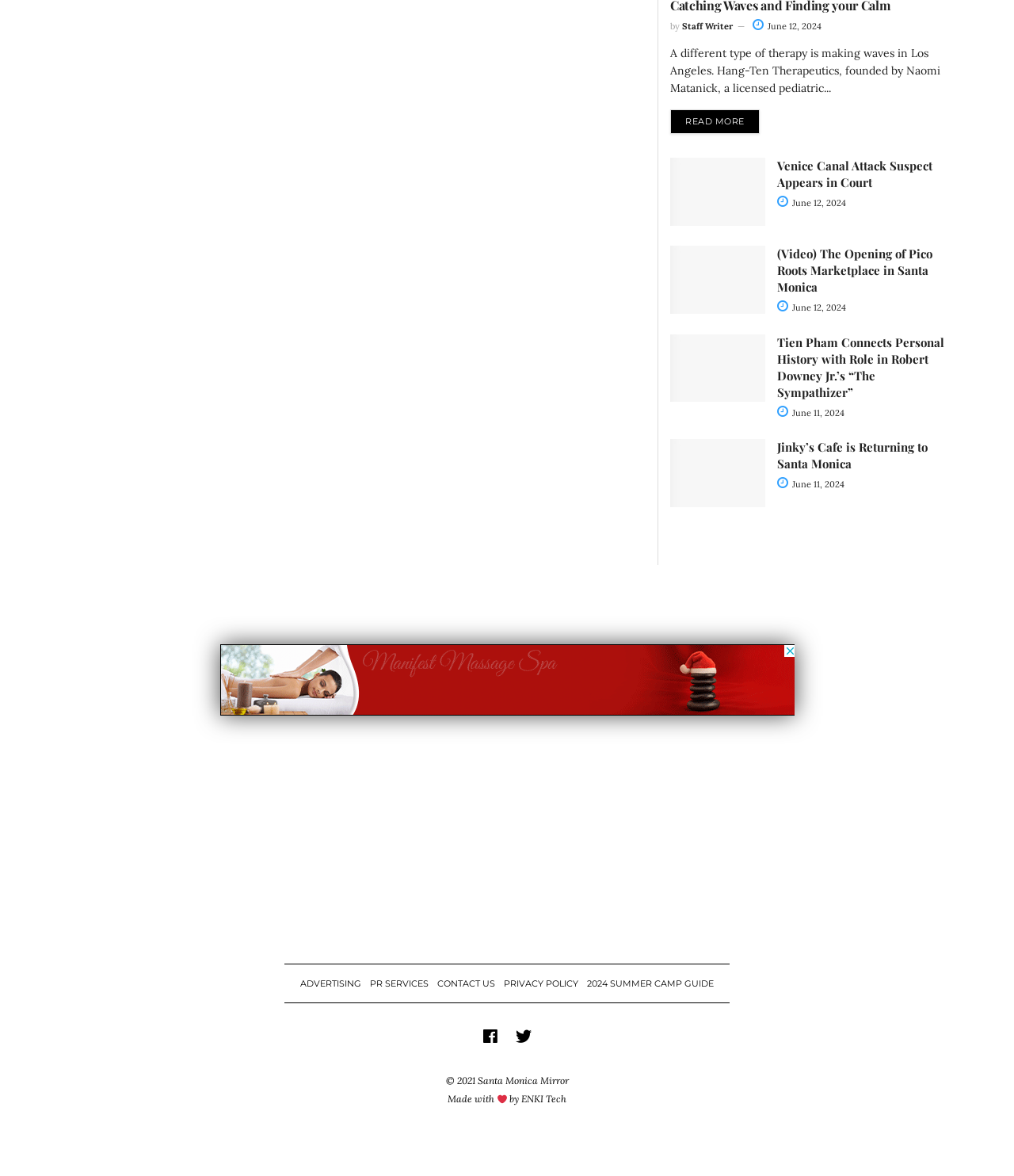What is the name of the website?
Answer with a single word or short phrase according to what you see in the image.

SM Mirror